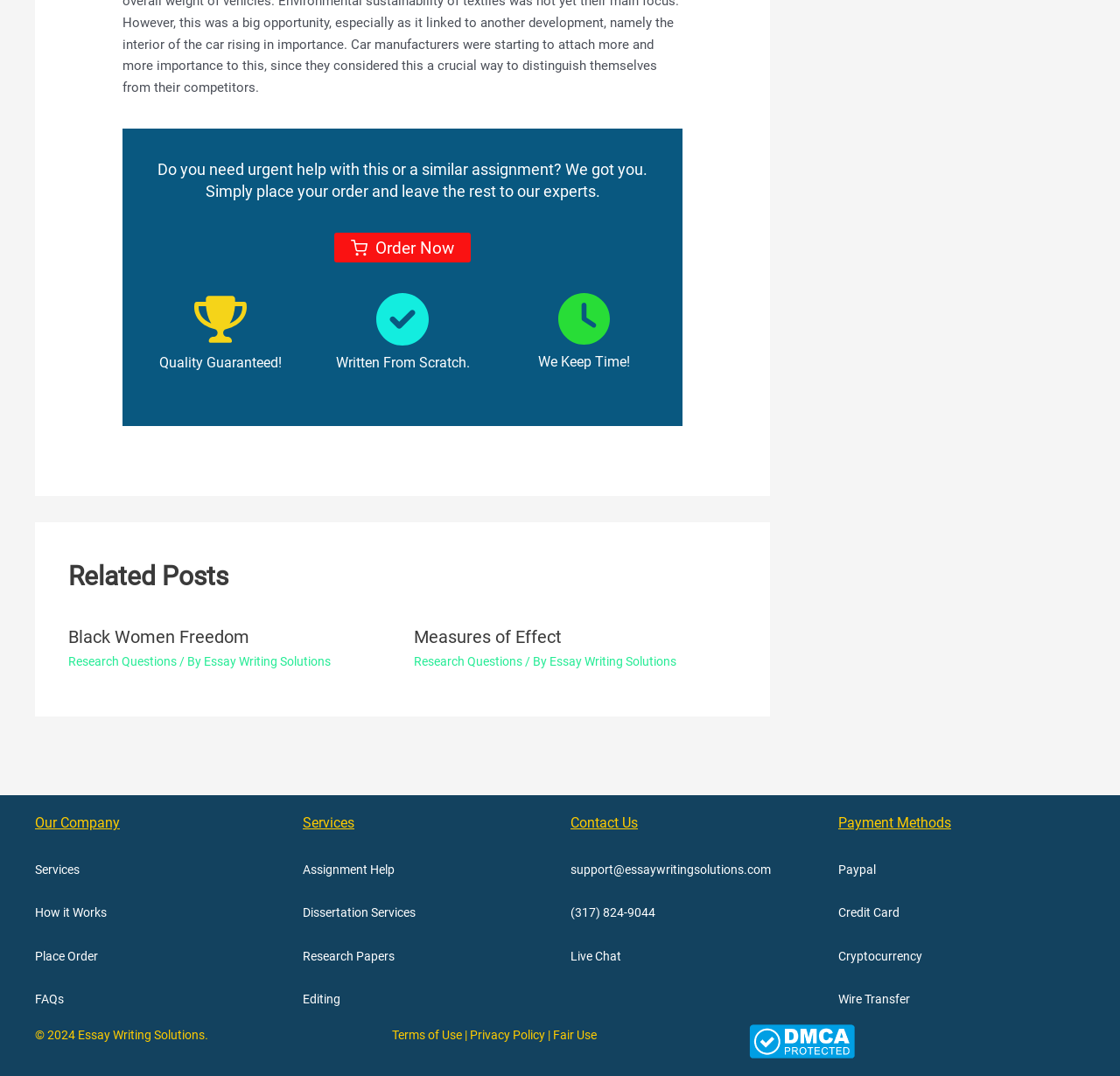Please find the bounding box for the UI element described by: "Assignment Help".

[0.27, 0.802, 0.352, 0.815]